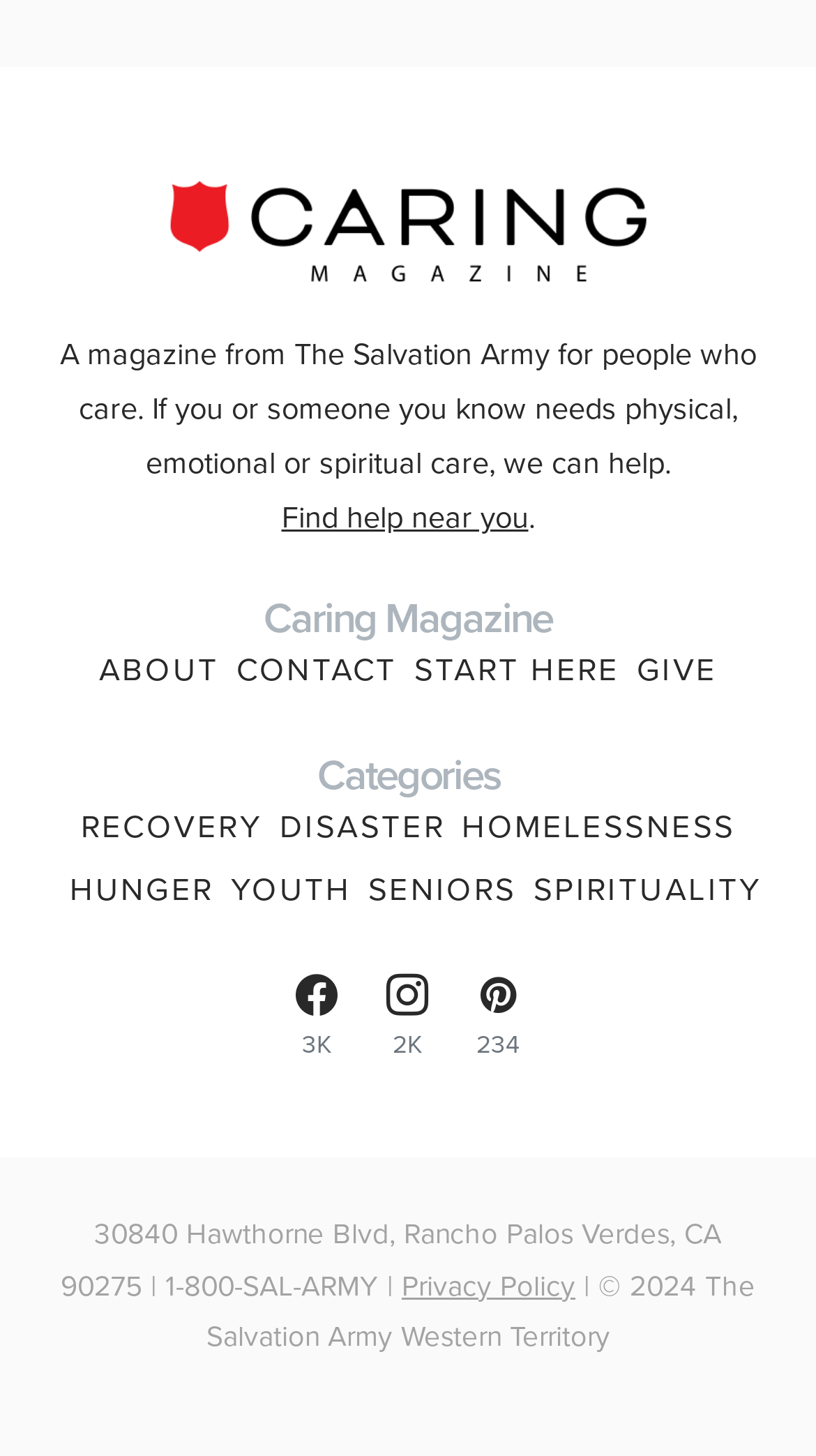How many categories are listed?
Based on the image, answer the question with as much detail as possible.

The webpage lists seven categories: RECOVERY, DISASTER, HOMELESSNESS, HUNGER, YOUTH, SENIORS, and SPIRITUALITY. These categories can be found in the middle of the webpage, with each category listed as a link.